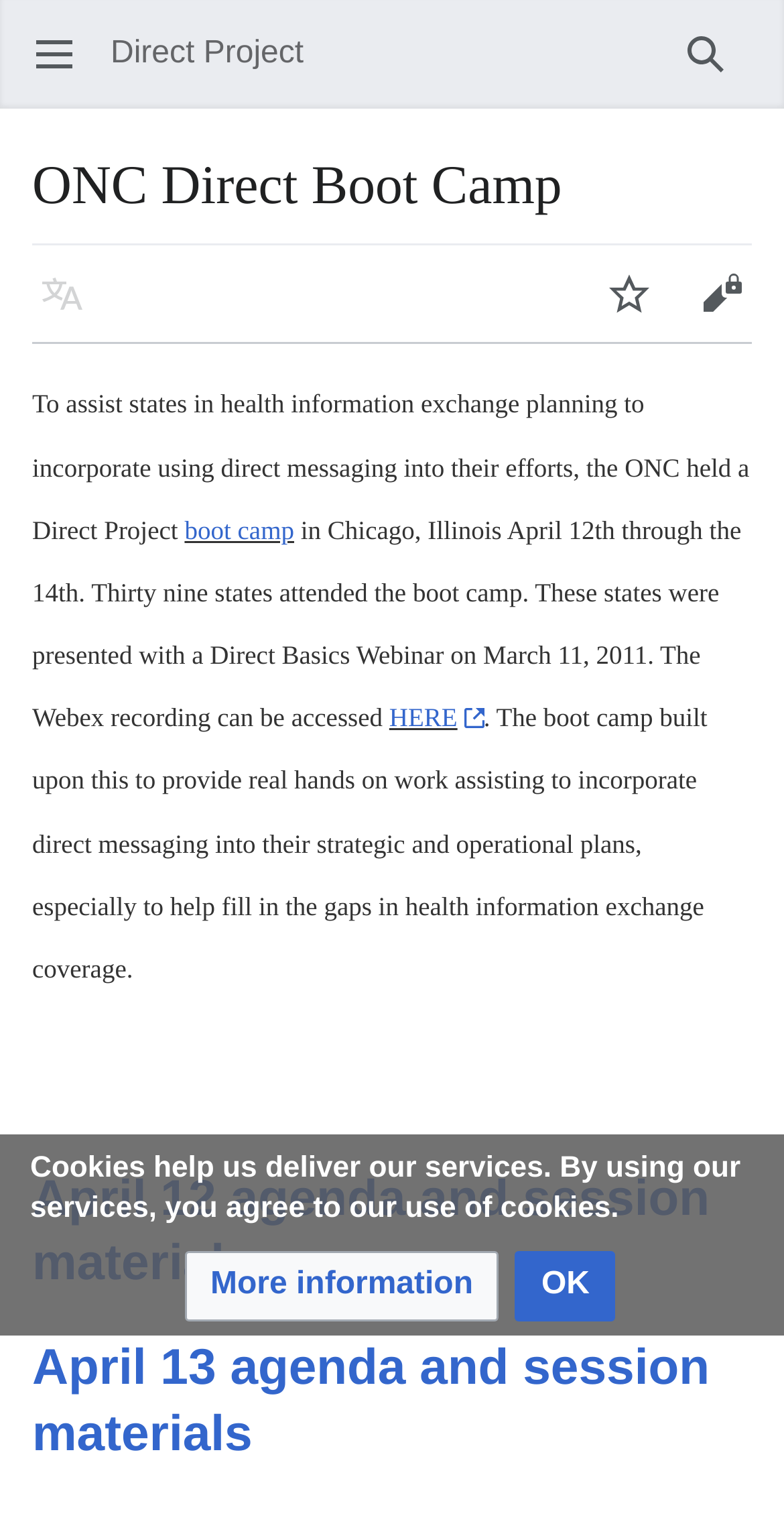What is the purpose of the boot camp?
Please provide a single word or phrase as your answer based on the screenshot.

To assist states in health information exchange planning